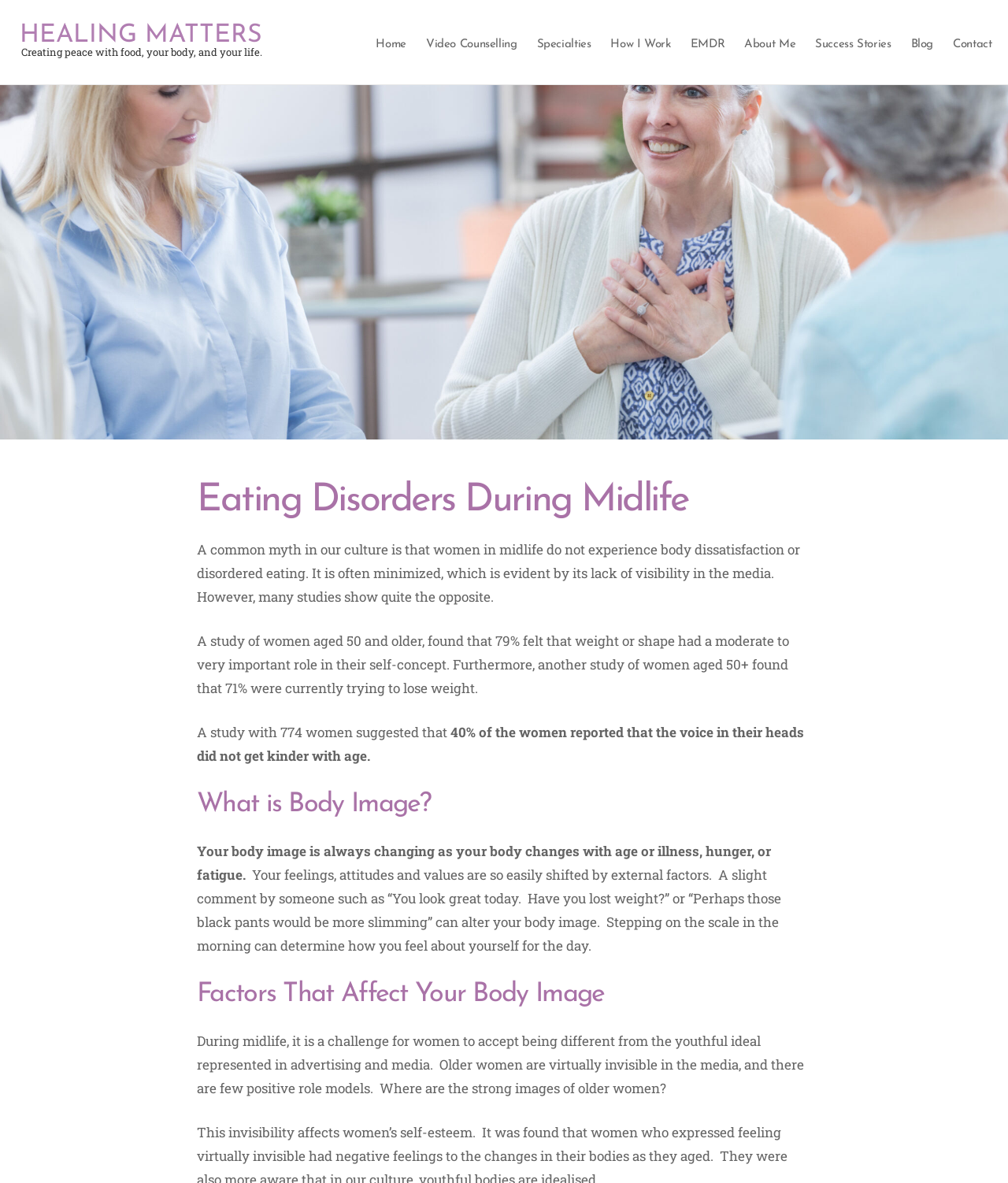Please locate the bounding box coordinates of the element that needs to be clicked to achieve the following instruction: "Contact the author". The coordinates should be four float numbers between 0 and 1, i.e., [left, top, right, bottom].

[0.941, 0.027, 0.989, 0.048]